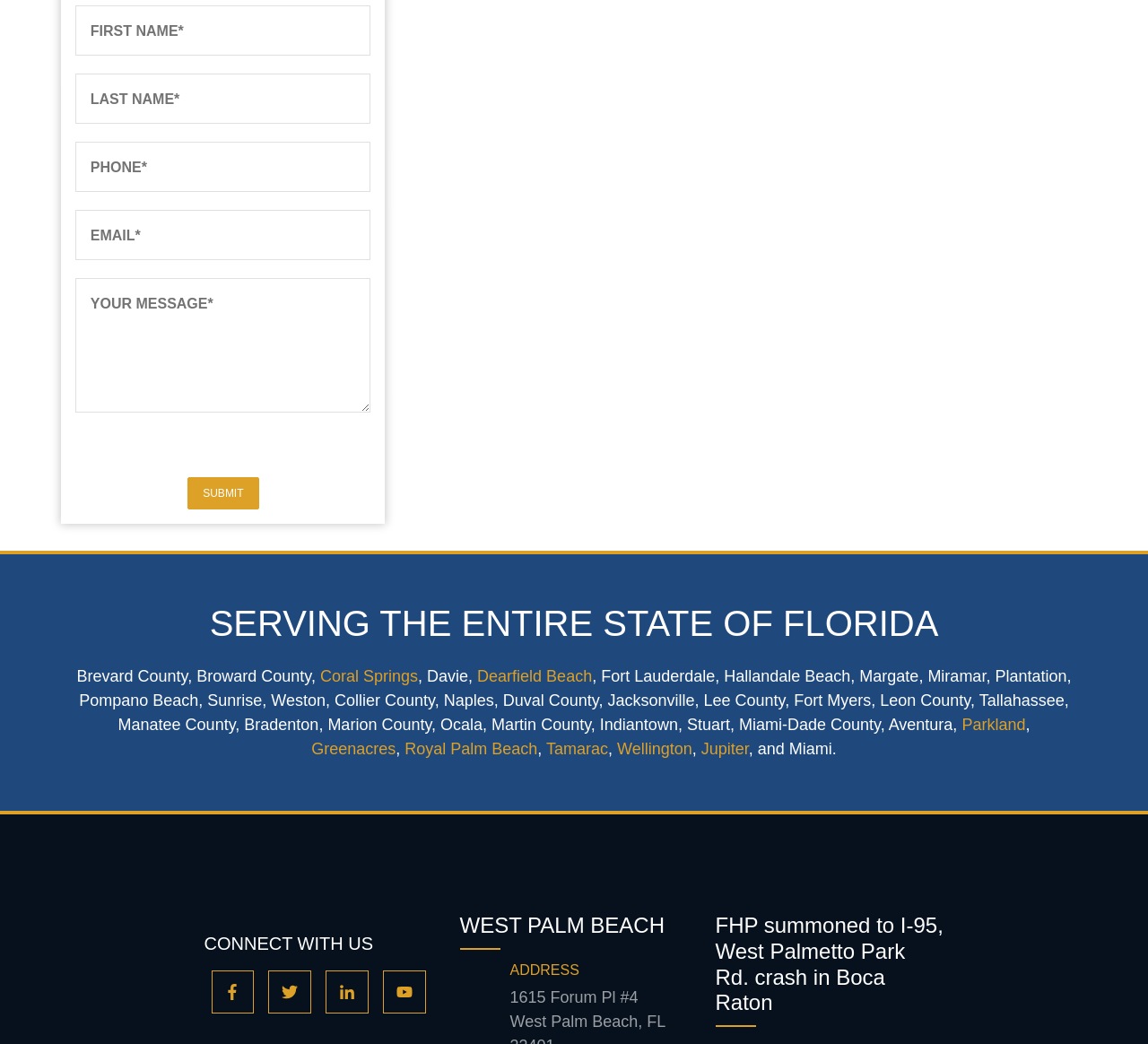Please specify the bounding box coordinates of the clickable region to carry out the following instruction: "Click Coral Springs". The coordinates should be four float numbers between 0 and 1, in the format [left, top, right, bottom].

[0.279, 0.639, 0.364, 0.656]